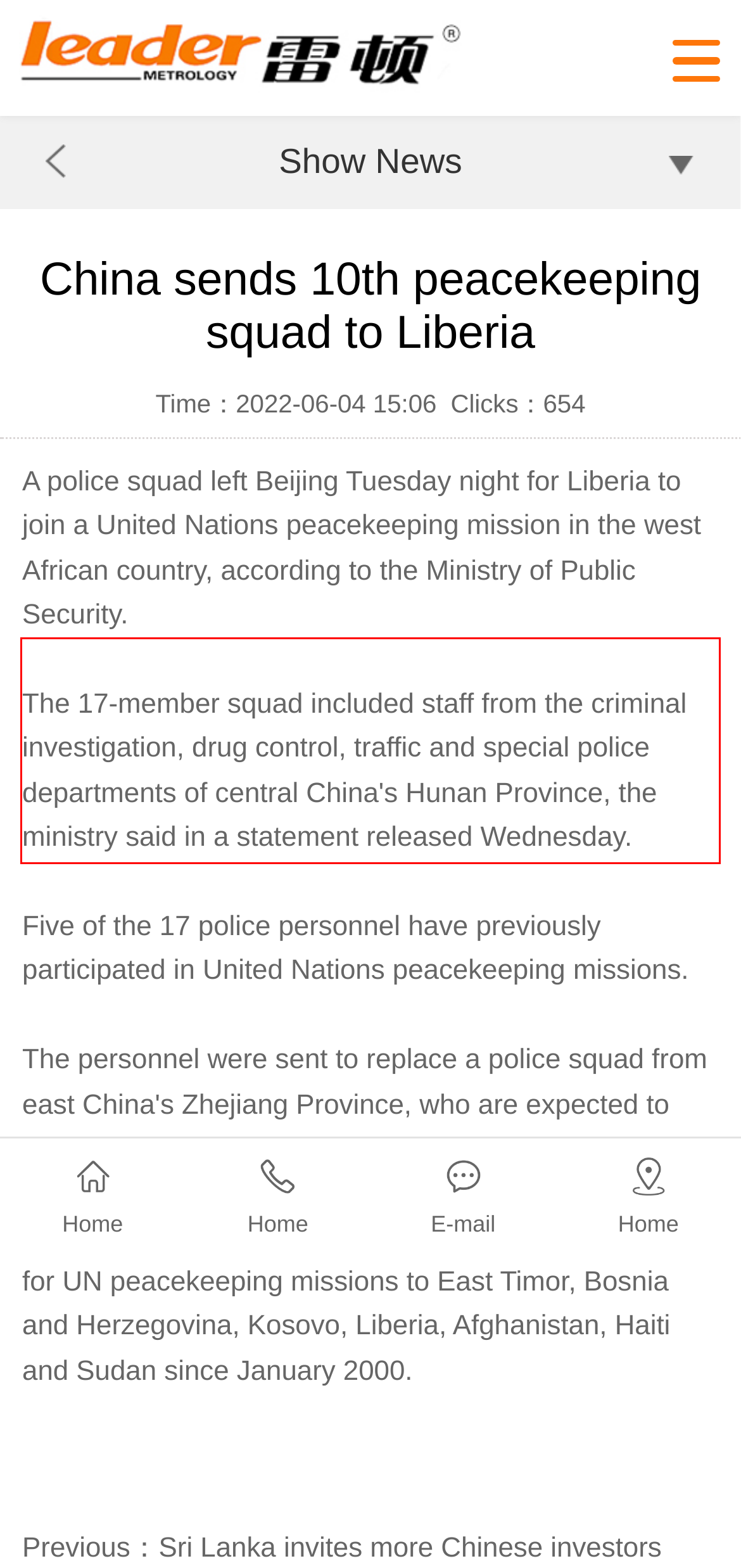Examine the screenshot of the webpage, locate the red bounding box, and generate the text contained within it.

The 17-member squad included staff from the criminal investigation, drug control, traffic and special police departments of central China's Hunan Province, the ministry said in a statement released Wednesday.